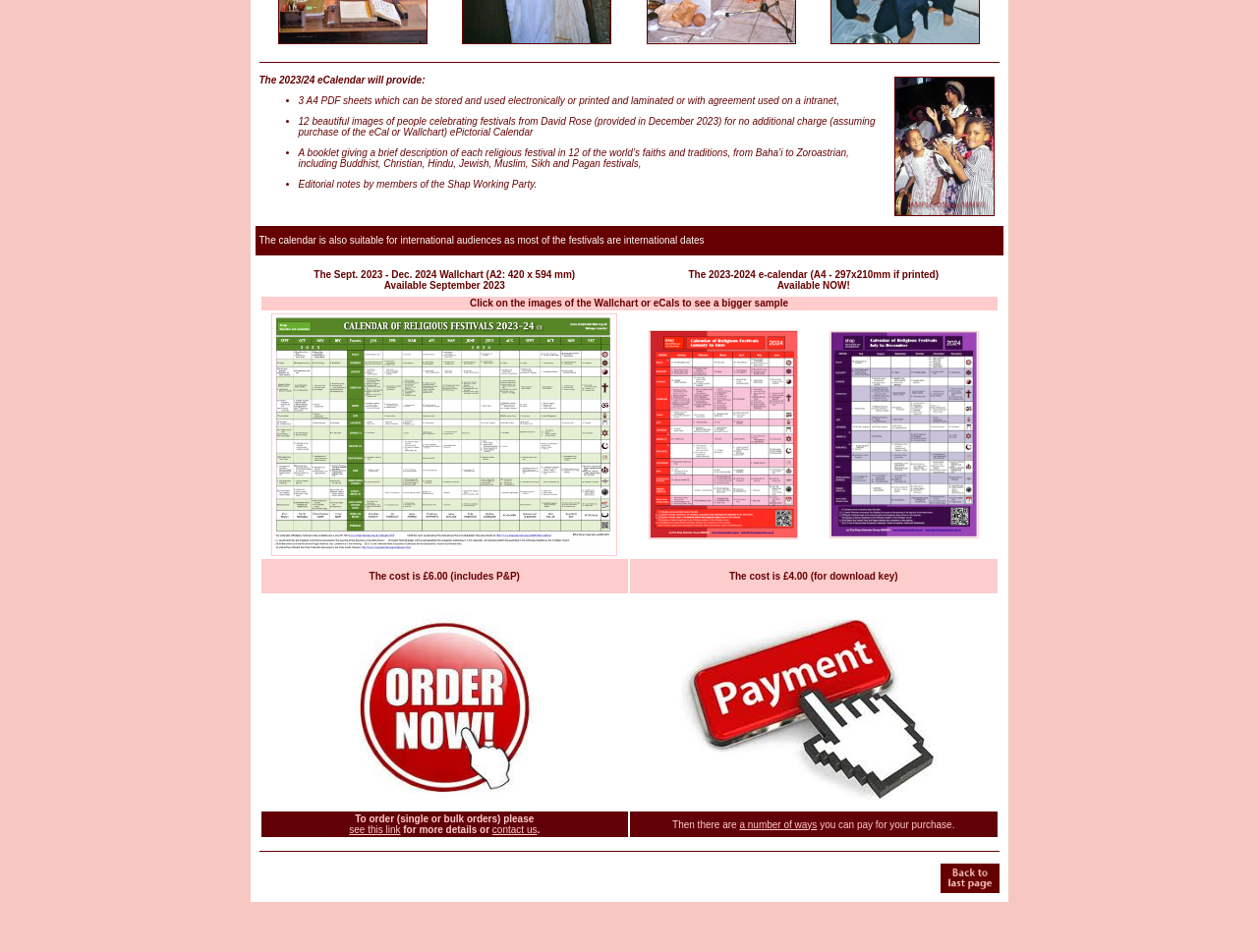Find the bounding box coordinates for the HTML element described in this sentence: "contact us". Provide the coordinates as four float numbers between 0 and 1, in the format [left, top, right, bottom].

[0.391, 0.866, 0.427, 0.877]